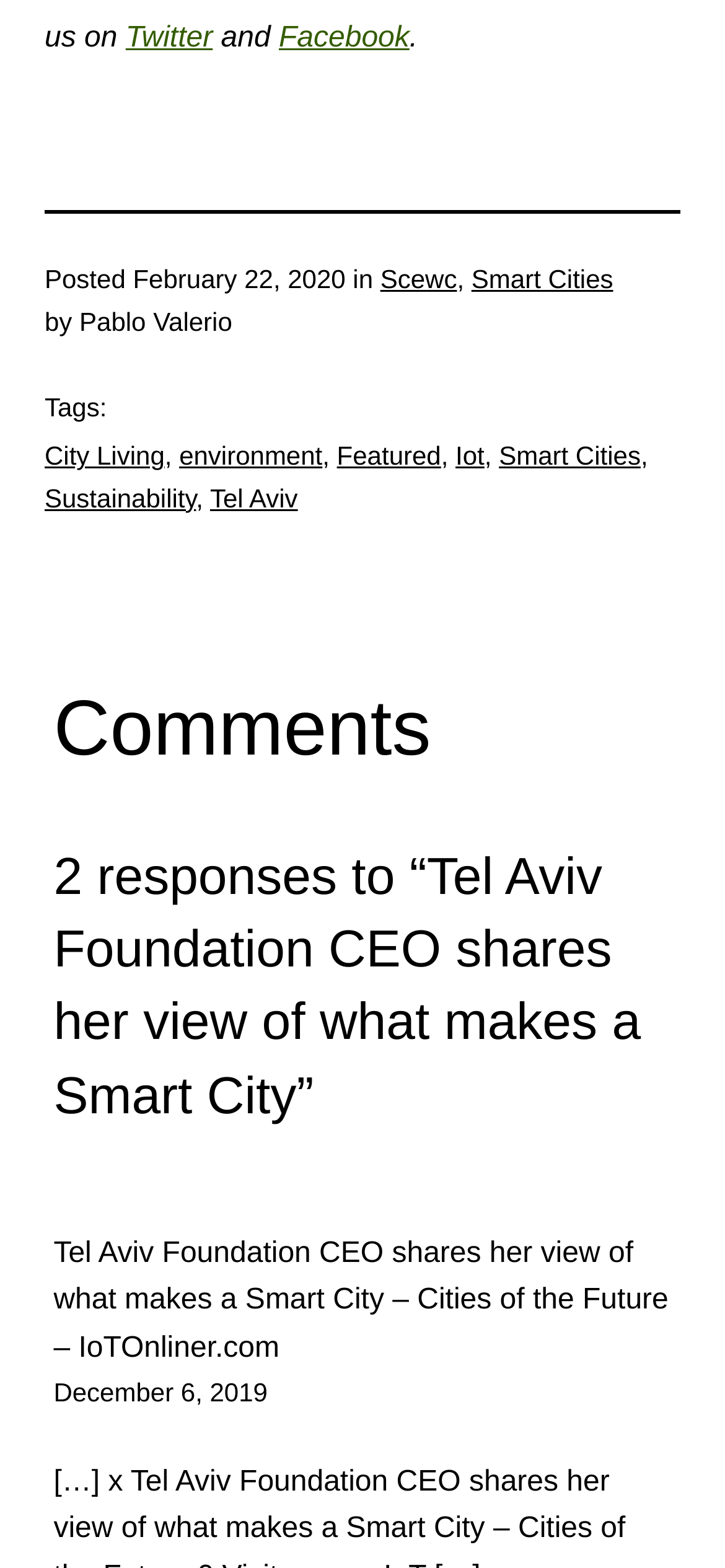Kindly determine the bounding box coordinates for the area that needs to be clicked to execute this instruction: "Read the article posted on February 22, 2020".

[0.183, 0.169, 0.477, 0.188]